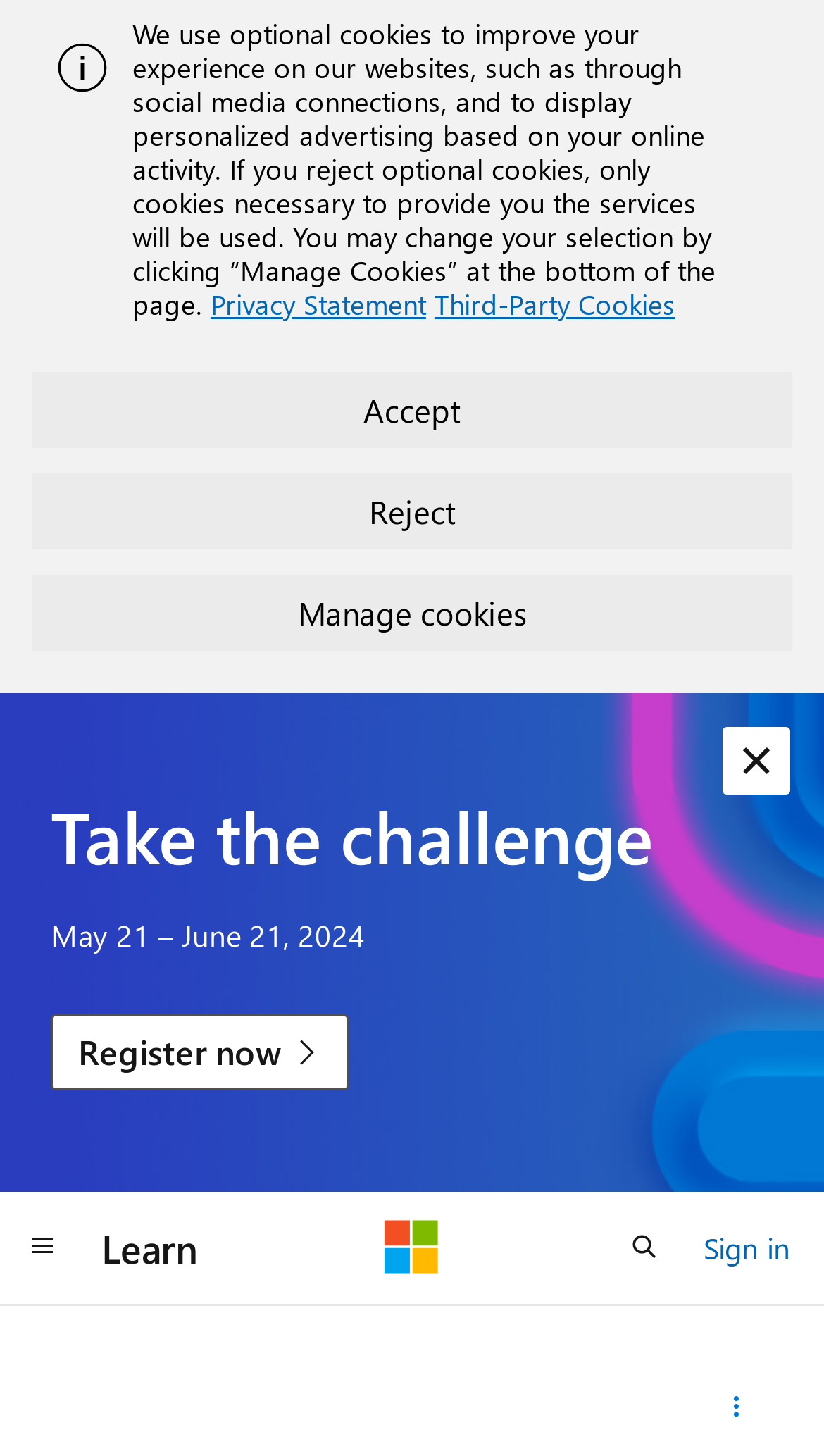Identify the bounding box coordinates of the area that should be clicked in order to complete the given instruction: "Click the menu button". The bounding box coordinates should be four float numbers between 0 and 1, i.e., [left, top, right, bottom].

None